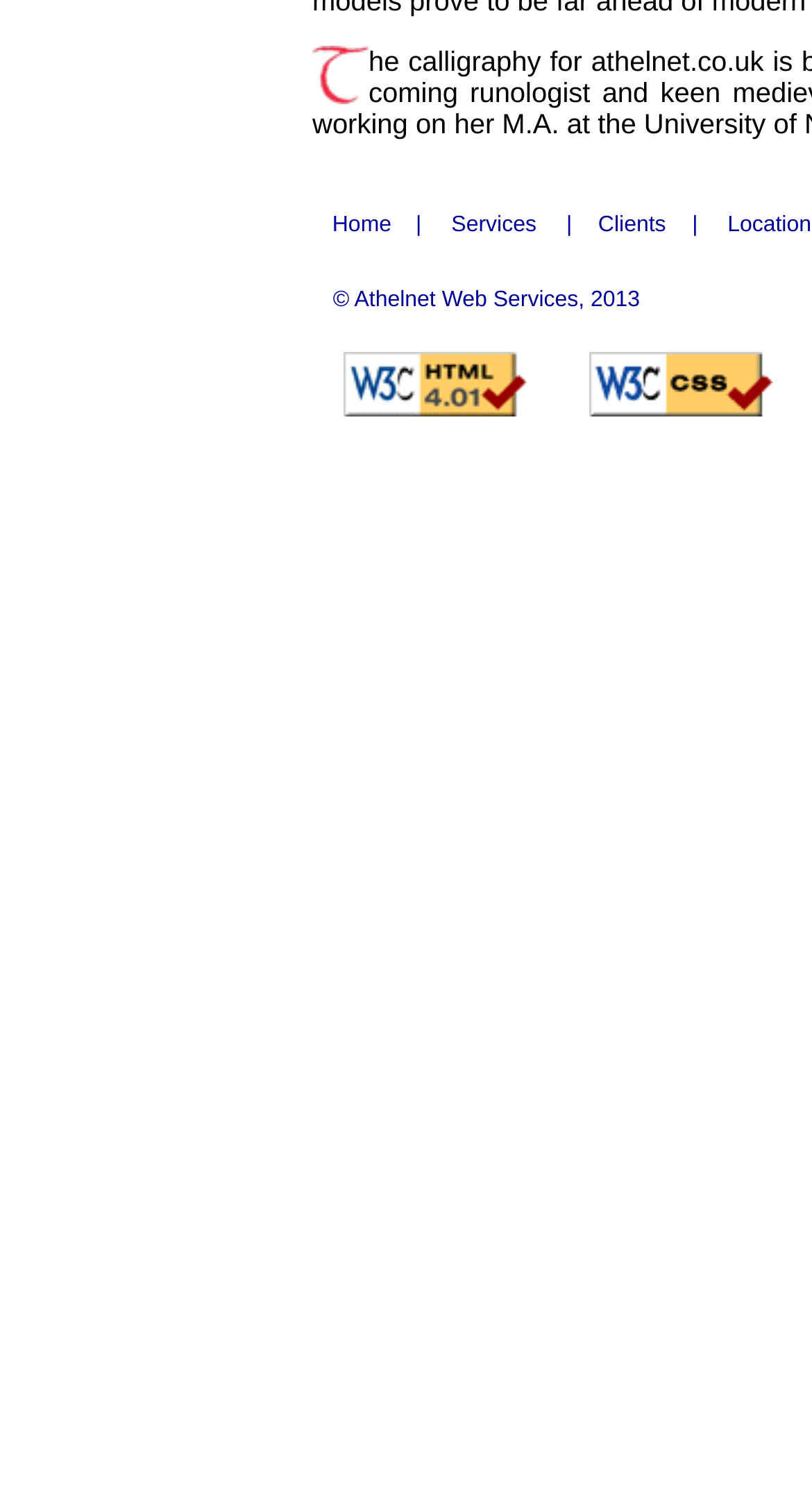Bounding box coordinates are specified in the format (top-left x, top-left y, bottom-right x, bottom-right y). All values are floating point numbers bounded between 0 and 1. Please provide the bounding box coordinate of the region this sentence describes: Location

[0.896, 0.143, 0.999, 0.159]